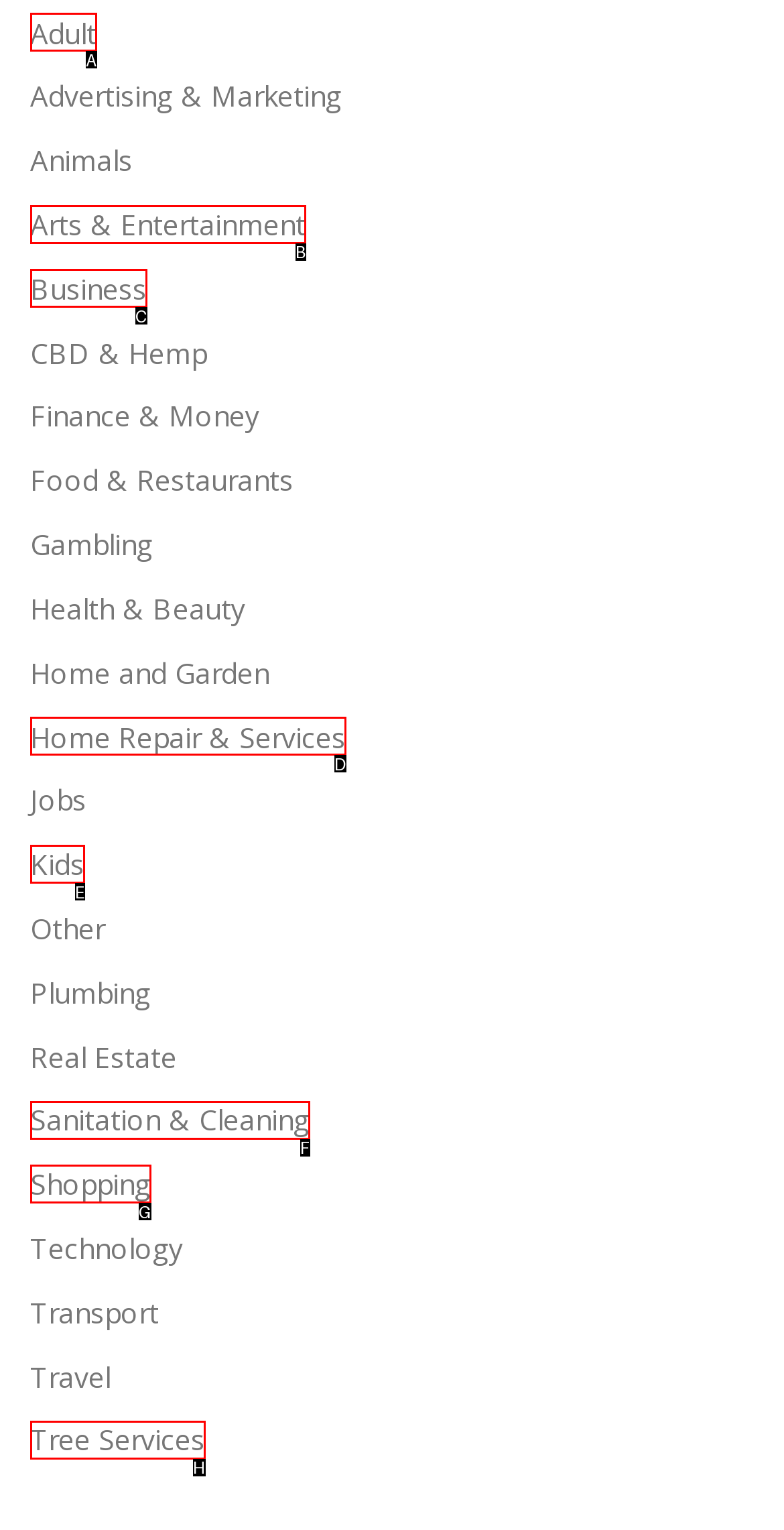With the provided description: Privacy Policy, select the most suitable HTML element. Respond with the letter of the selected option.

None